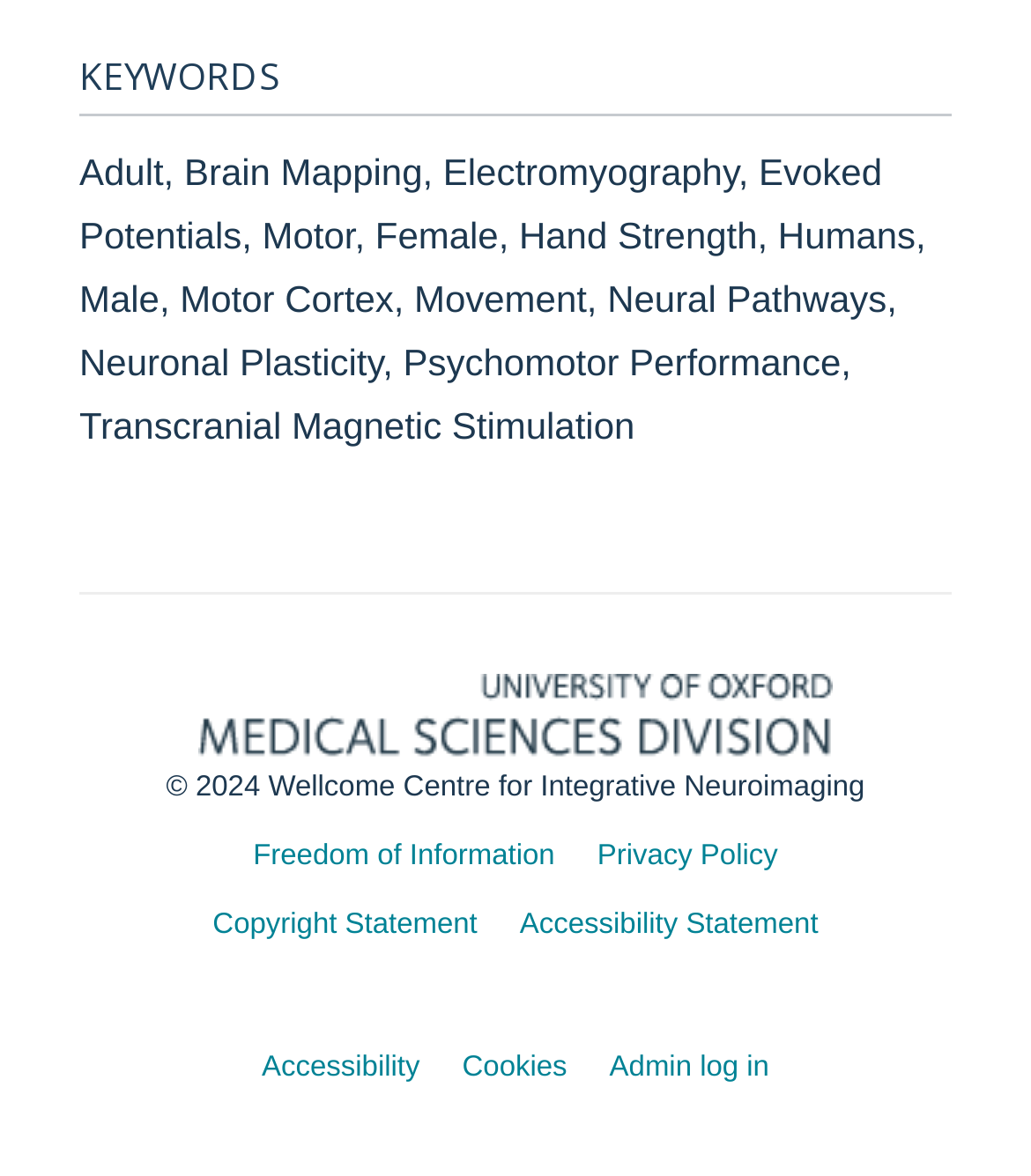From the element description: "Criminal Defense", extract the bounding box coordinates of the UI element. The coordinates should be expressed as four float numbers between 0 and 1, in the order [left, top, right, bottom].

None